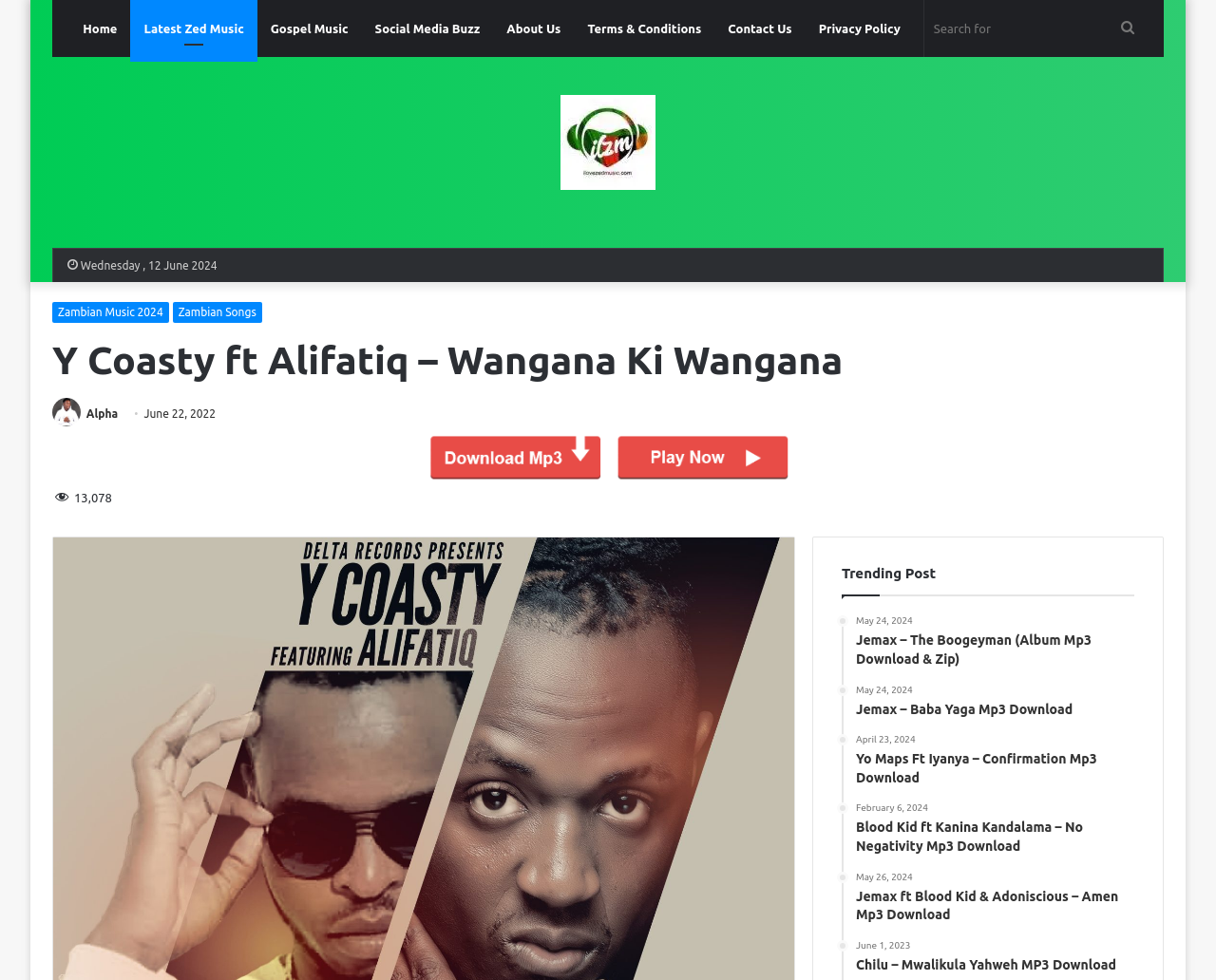Identify the bounding box coordinates of the clickable region required to complete the instruction: "Download Latest Zambian Music 2023 & 2022 Mp3". The coordinates should be given as four float numbers within the range of 0 and 1, i.e., [left, top, right, bottom].

[0.461, 0.097, 0.539, 0.194]